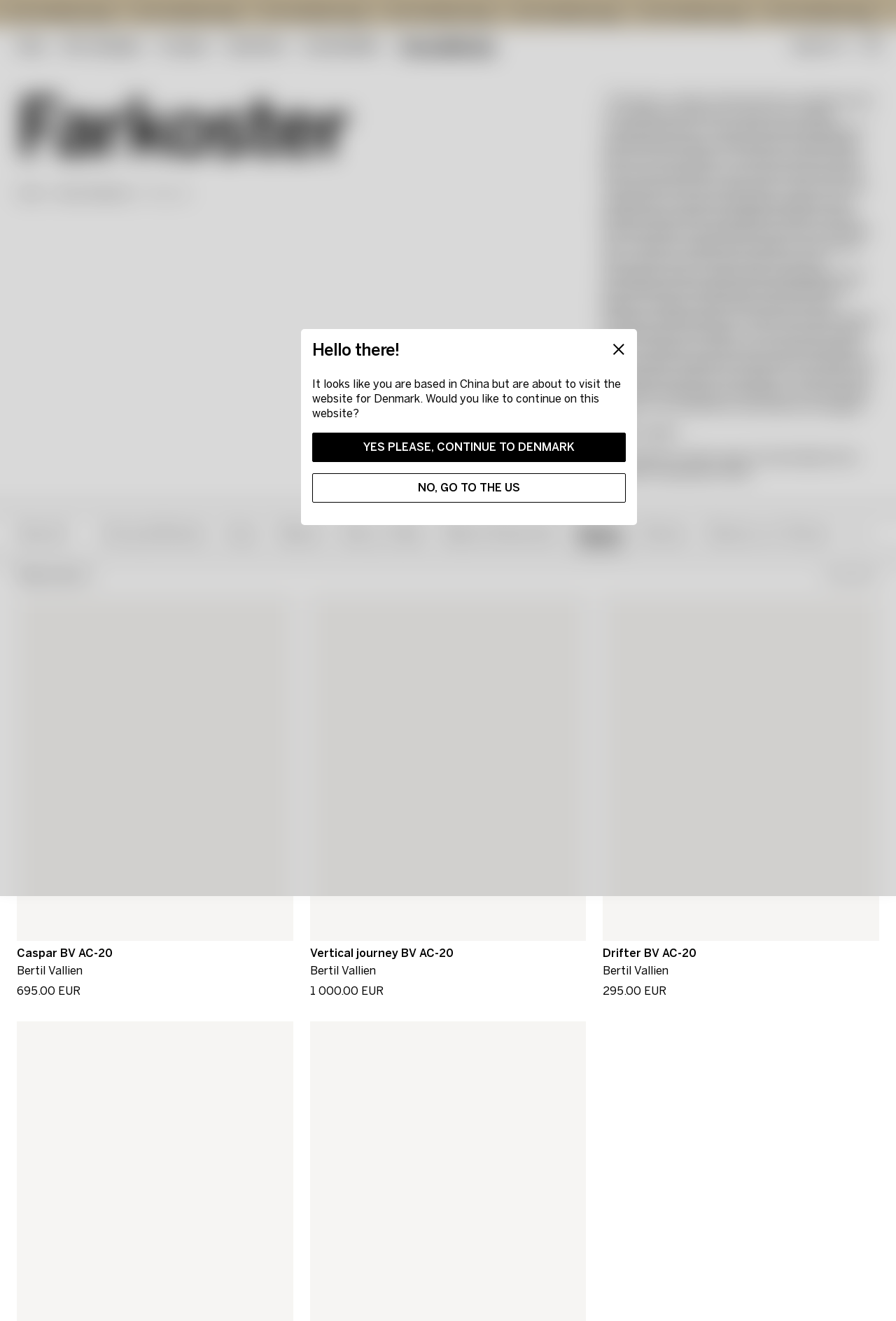Please provide a comprehensive answer to the question based on the screenshot: Is there a search function on this webpage?

The webpage has a text 'Search' at the top, indicating that there is a search function on this webpage.